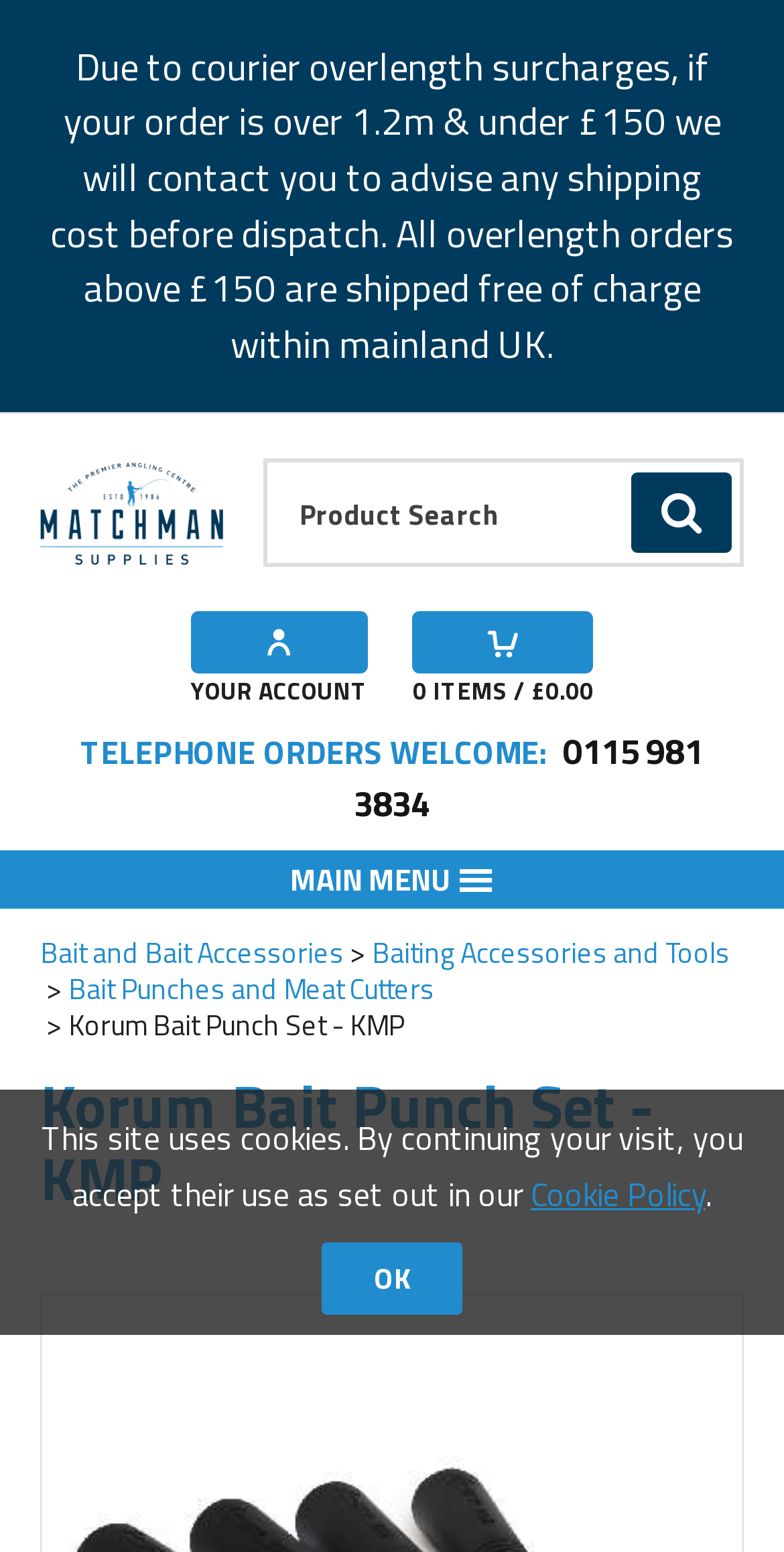Determine the bounding box coordinates for the HTML element mentioned in the following description: "0115 981 3834". The coordinates should be a list of four floats ranging from 0 to 1, represented as [left, top, right, bottom].

[0.451, 0.466, 0.897, 0.535]